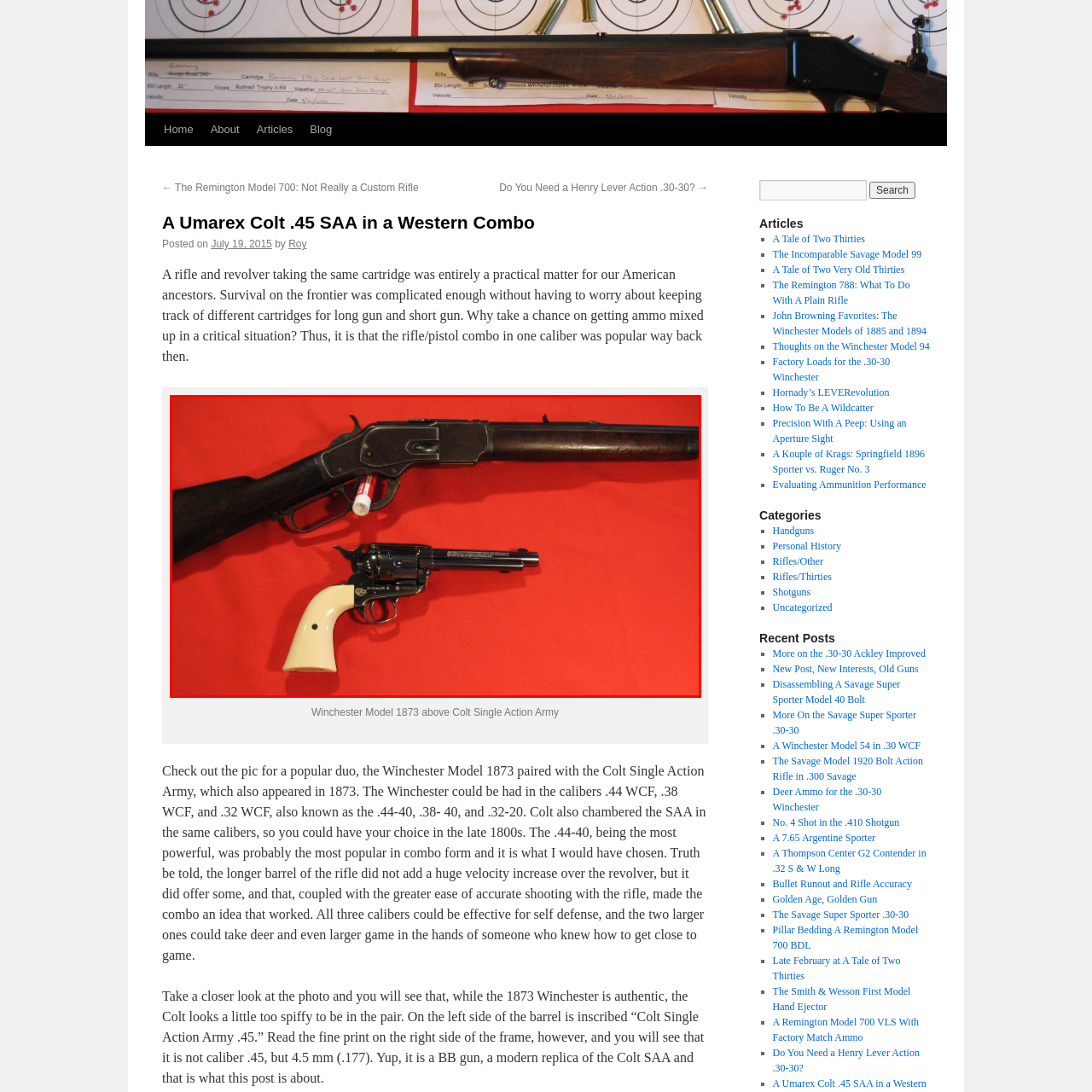What is the distinctive feature of the Colt revolver's grip?
Analyze the image highlighted by the red bounding box and give a detailed response to the question using the information from the image.

The caption highlights the Colt revolver's grip as being ivory-colored, which adds a touch of elegance to the pairing of the rifle and handgun.